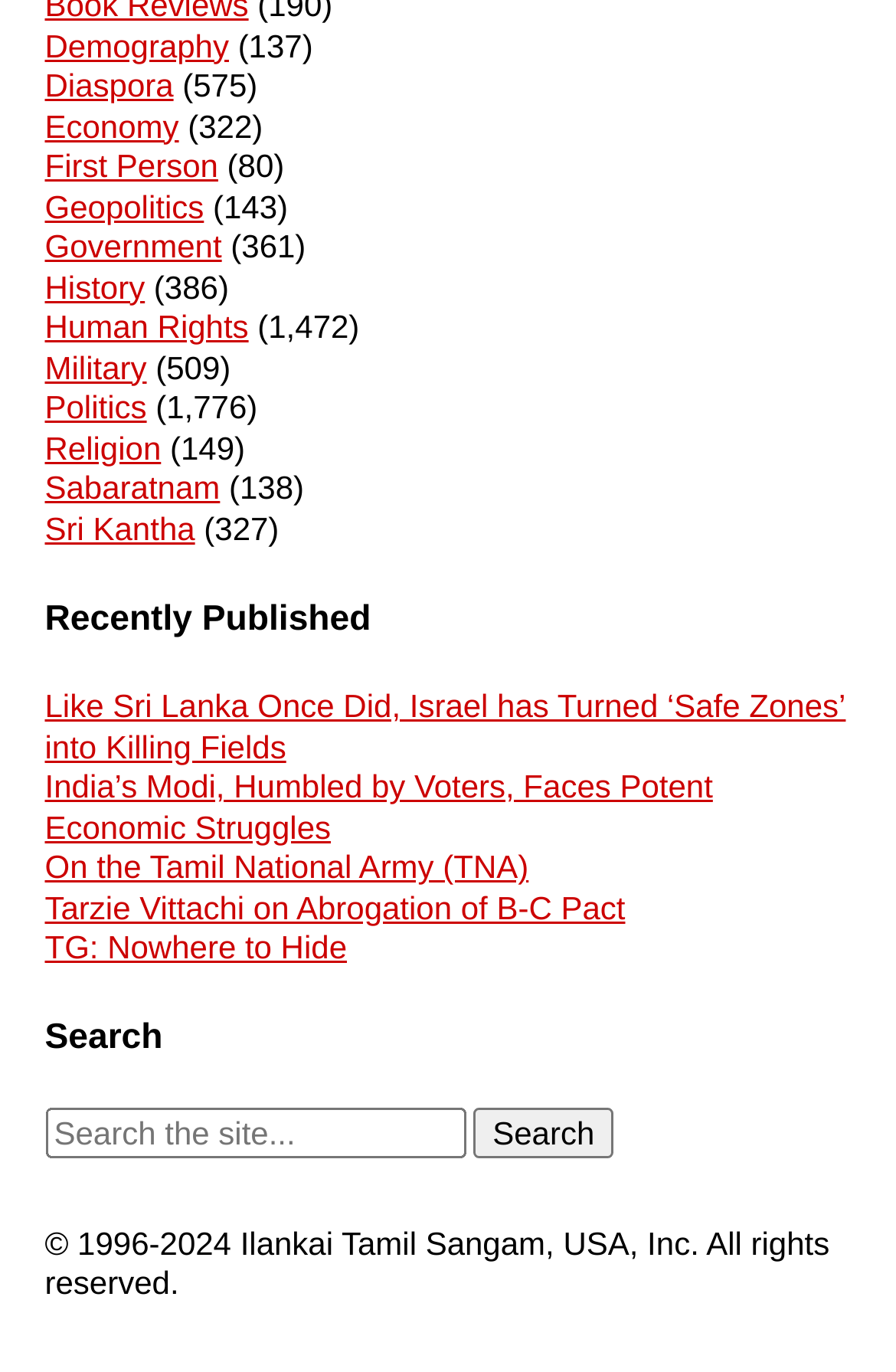Give a short answer using one word or phrase for the question:
What is the number next to 'Diaspora'?

575